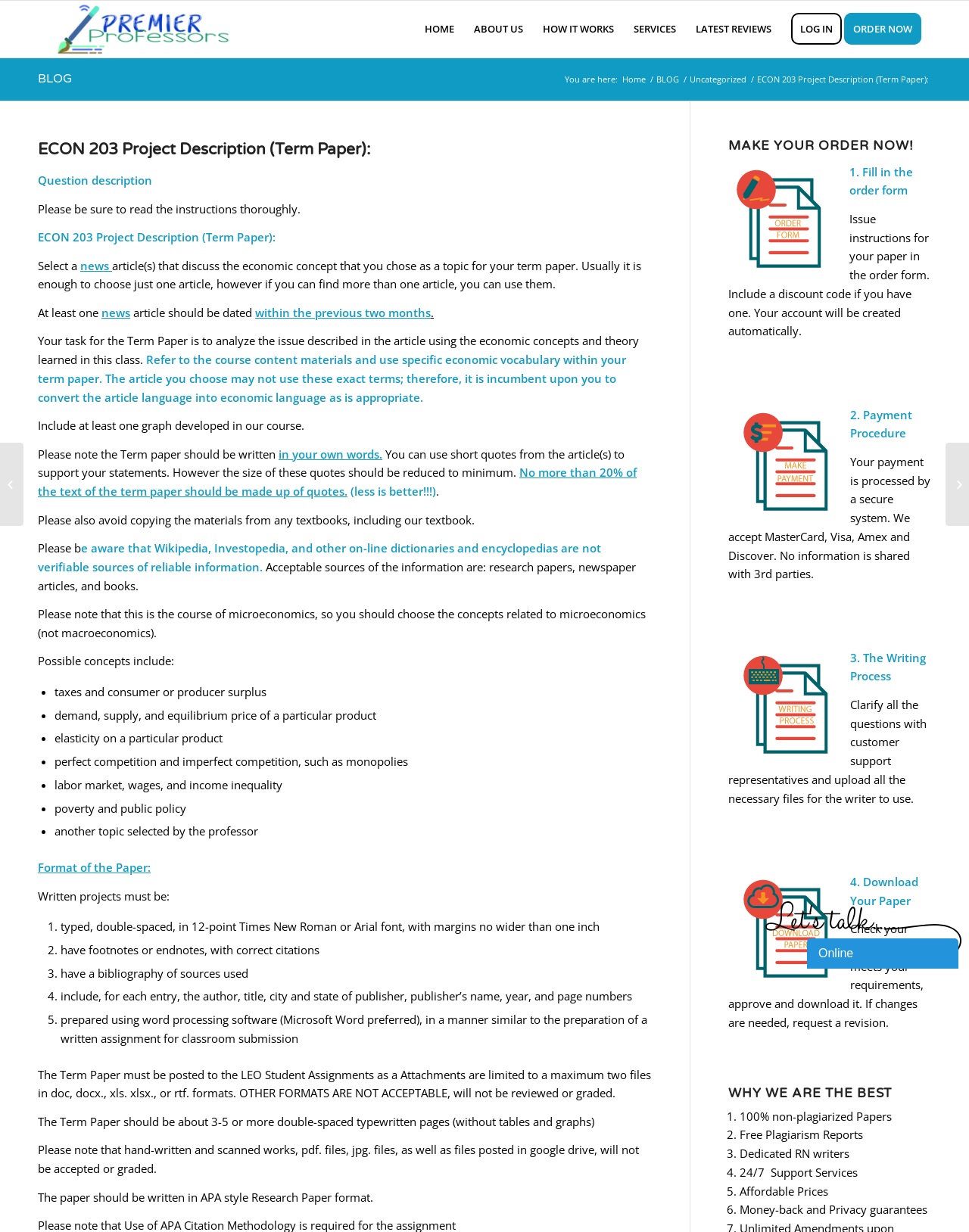Provide the bounding box coordinates of the area you need to click to execute the following instruction: "Log in with Facebook".

None